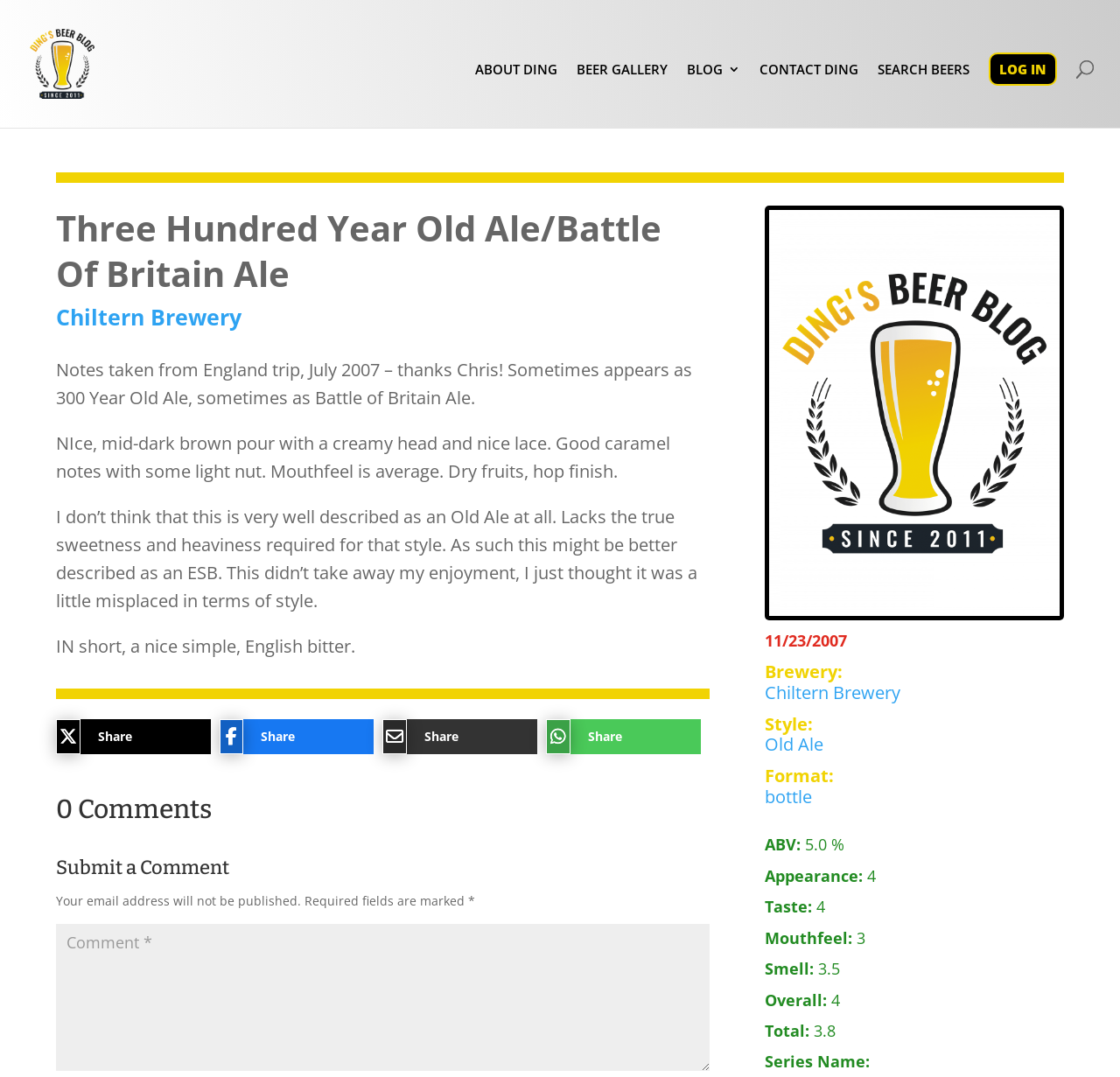What is the overall rating of the reviewed beer?
Please provide a single word or phrase in response based on the screenshot.

3.8